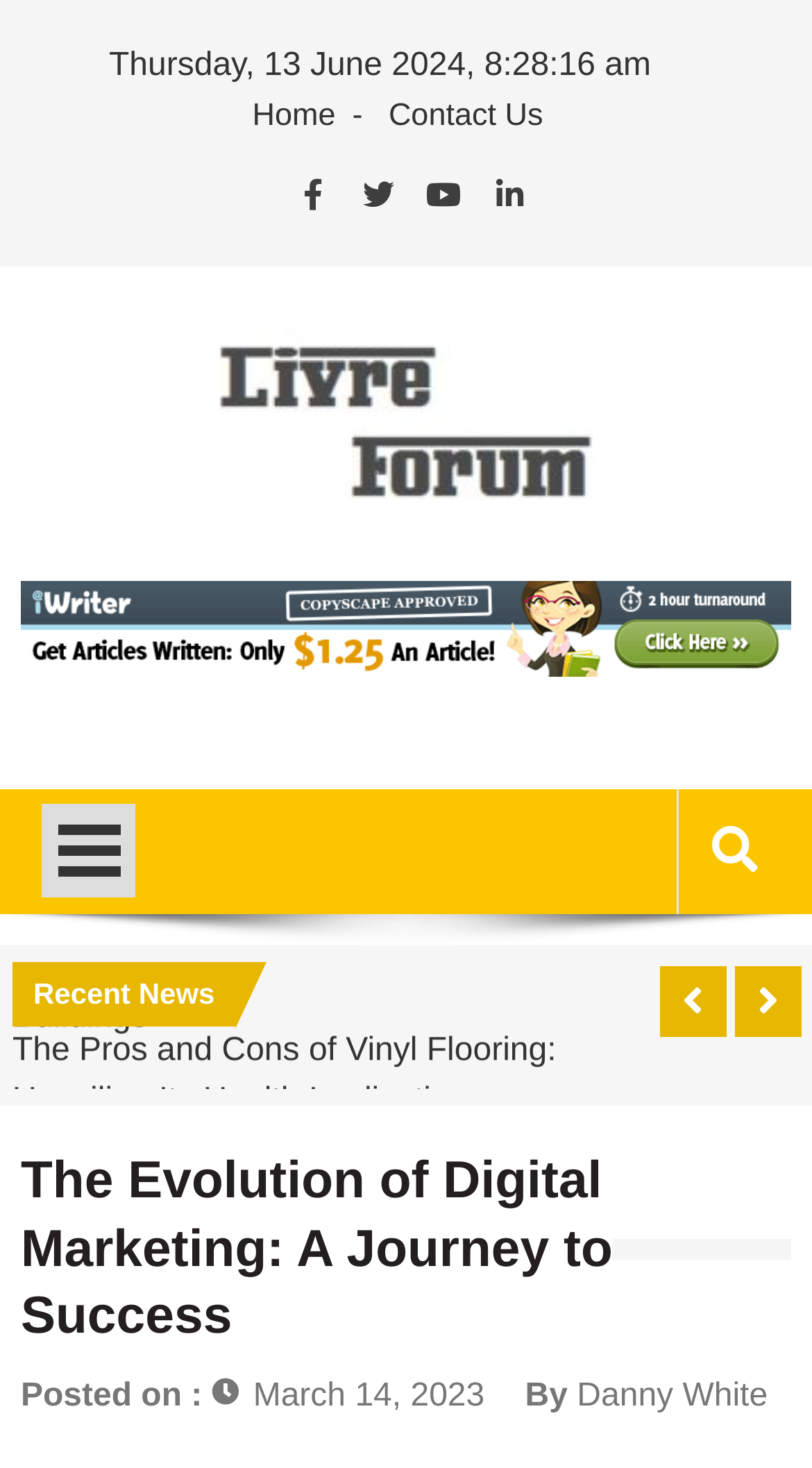Find the bounding box coordinates of the area that needs to be clicked in order to achieve the following instruction: "Click on Home". The coordinates should be specified as four float numbers between 0 and 1, i.e., [left, top, right, bottom].

[0.311, 0.063, 0.434, 0.095]